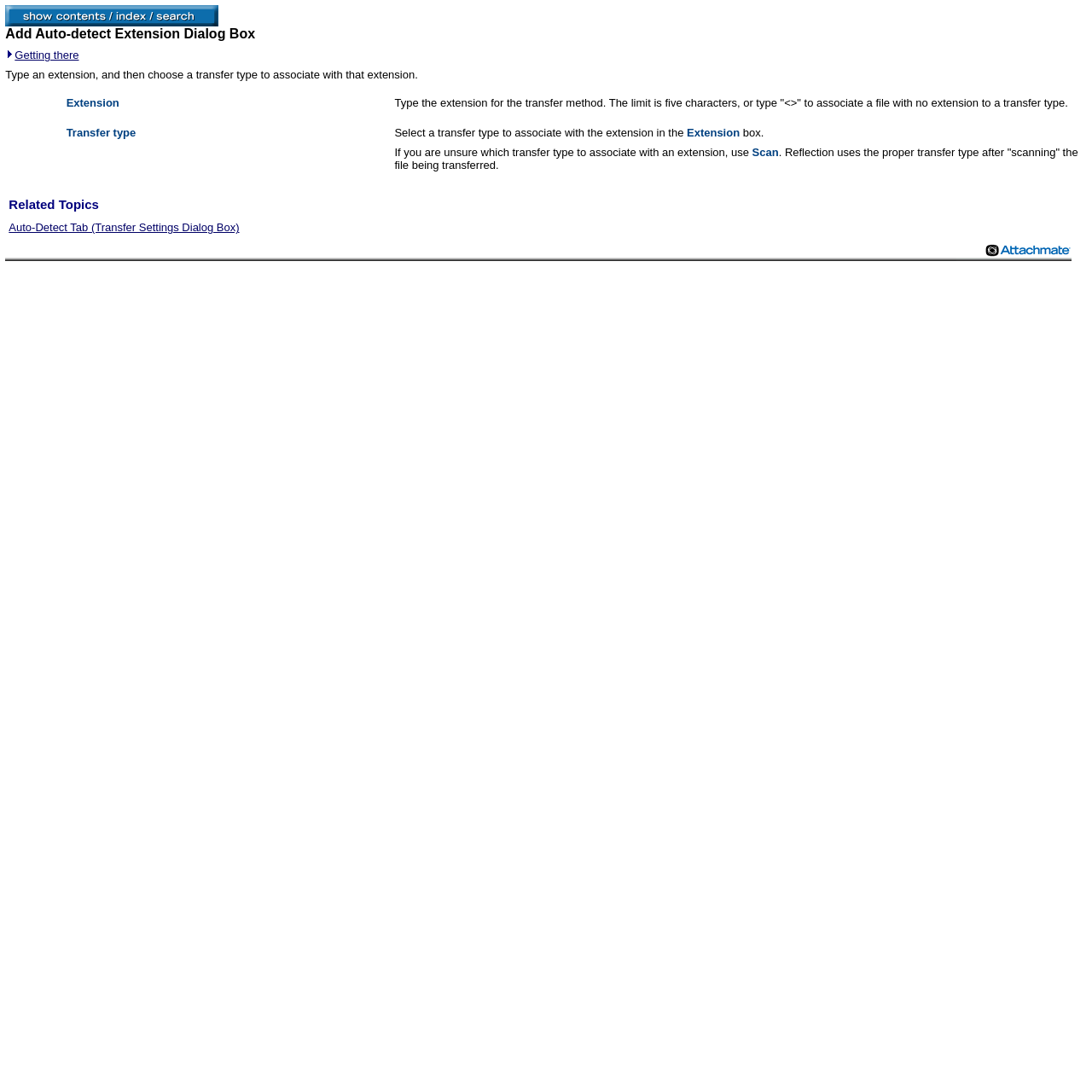What is the limit of characters for the extension?
Based on the image, please offer an in-depth response to the question.

According to the text in the dialog box, the limit is five characters, or the user can type '<>' to associate a file with no extension to a transfer type.